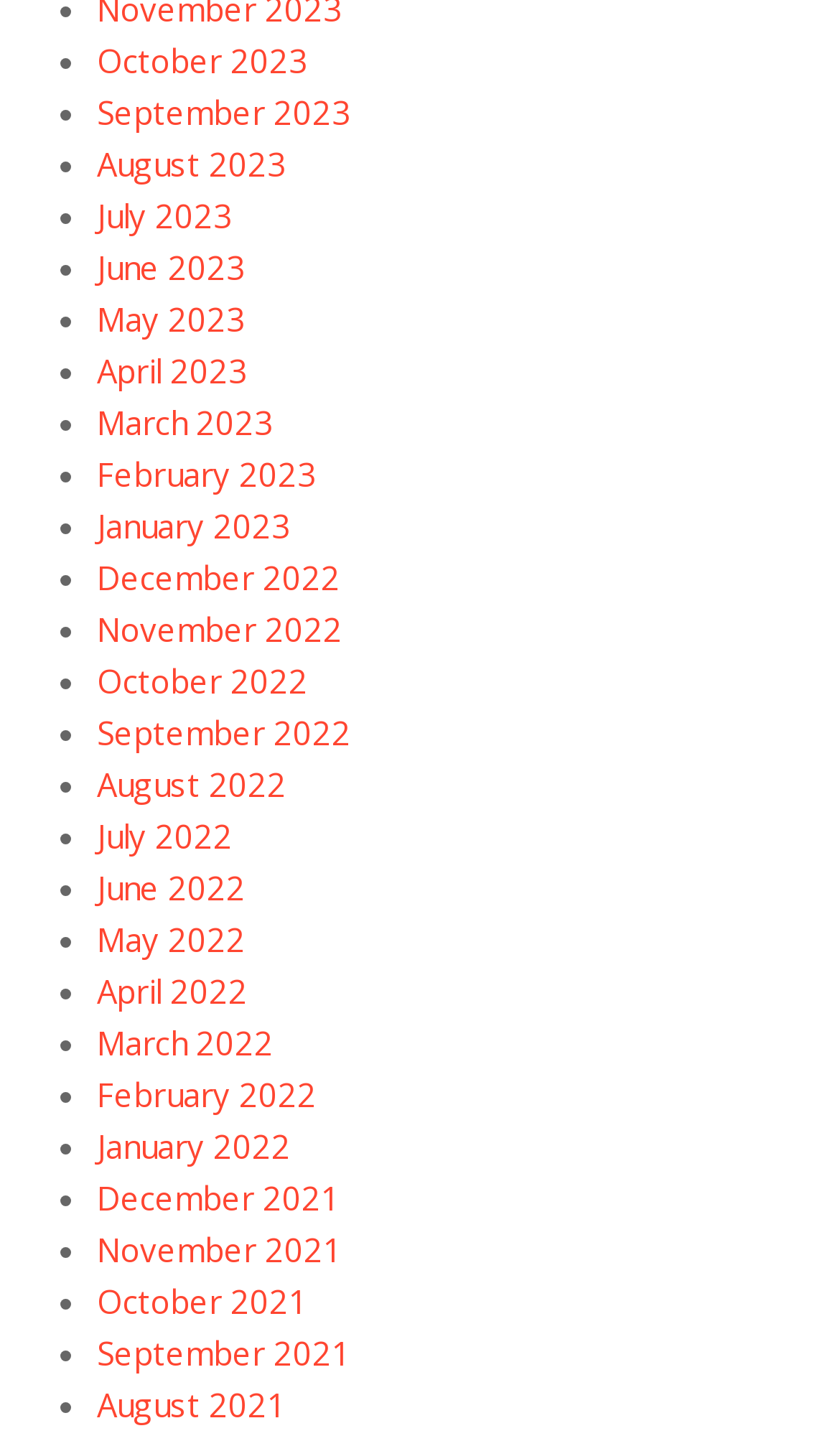Please determine the bounding box coordinates of the area that needs to be clicked to complete this task: 'View October 2023'. The coordinates must be four float numbers between 0 and 1, formatted as [left, top, right, bottom].

[0.115, 0.027, 0.367, 0.057]